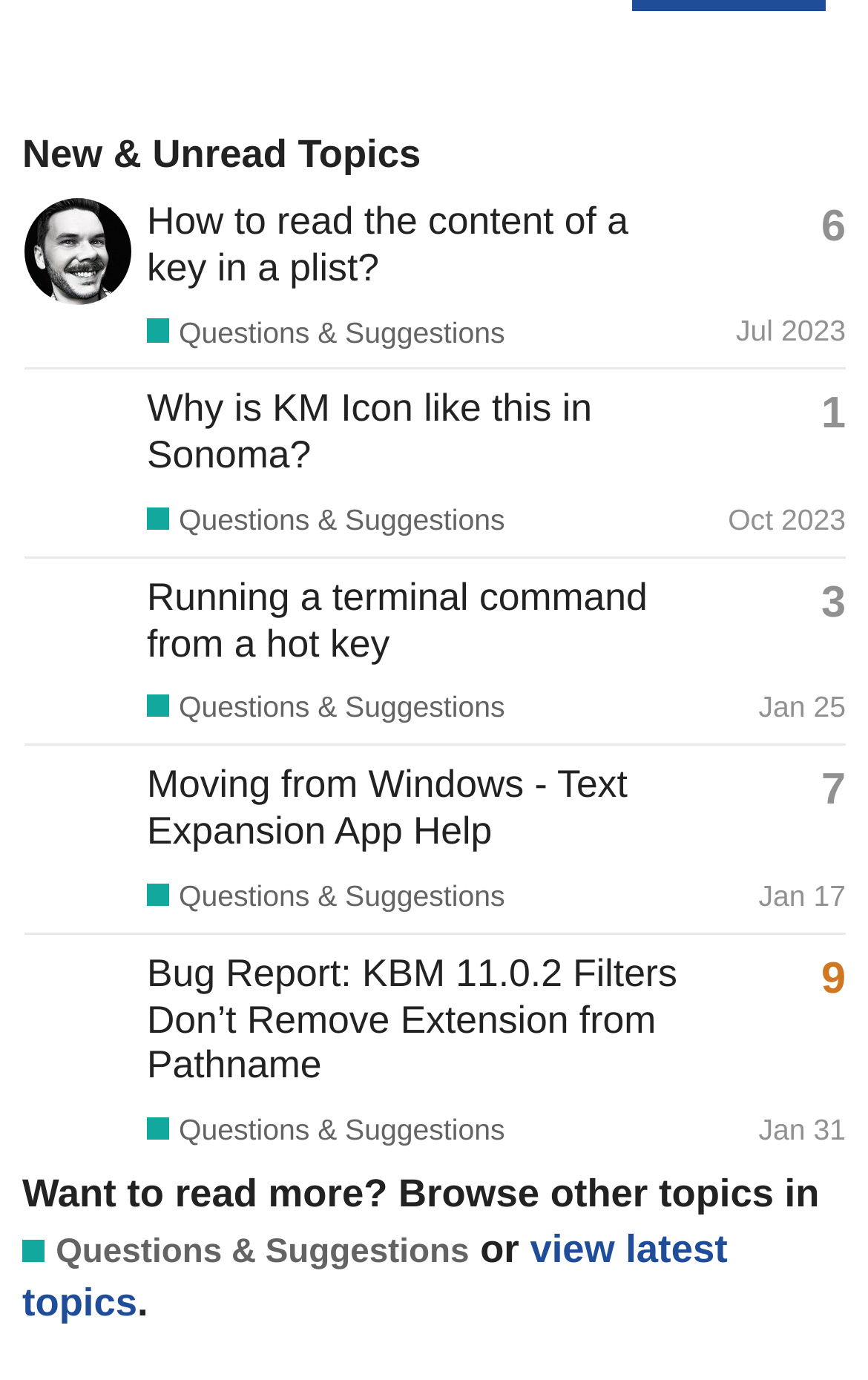What is the category of the topic 'How to read the content of a key in a plist?'?
Answer the question with a detailed and thorough explanation.

I looked at the topic 'How to read the content of a key in a plist?' and found that it belongs to the category 'Questions & Suggestions', which is mentioned below the topic title.